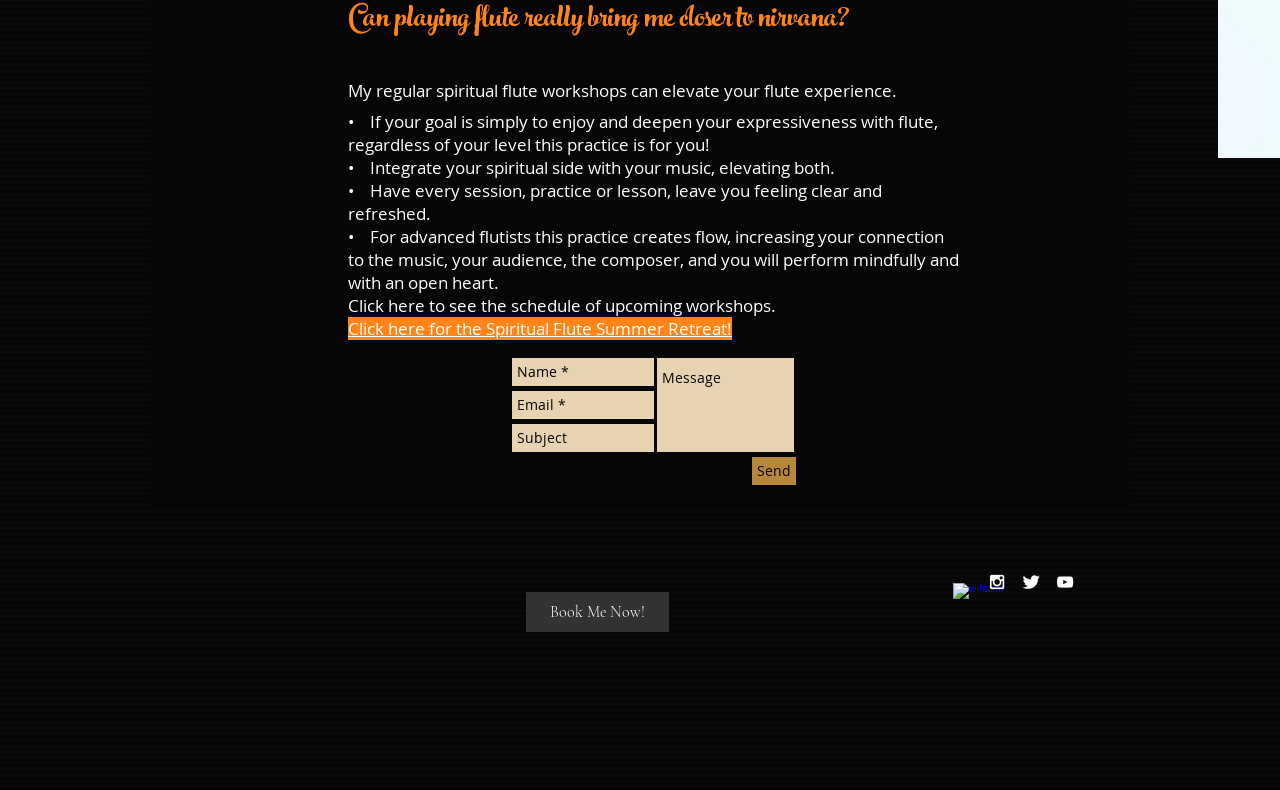Provide the bounding box coordinates of the HTML element described by the text: "Cookie Policy".

None